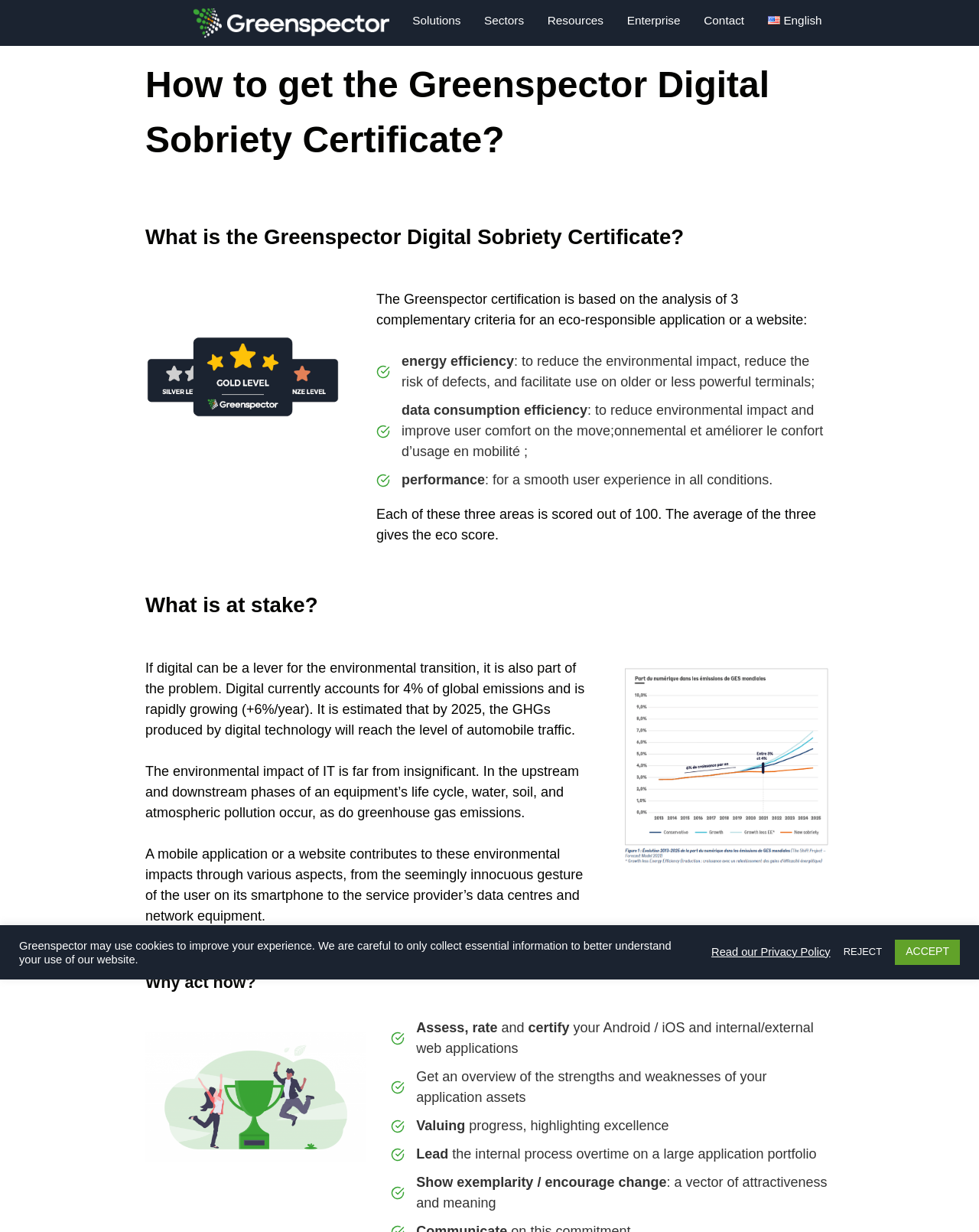Using the format (top-left x, top-left y, bottom-right x, bottom-right y), and given the element description, identify the bounding box coordinates within the screenshot: No Comments

None